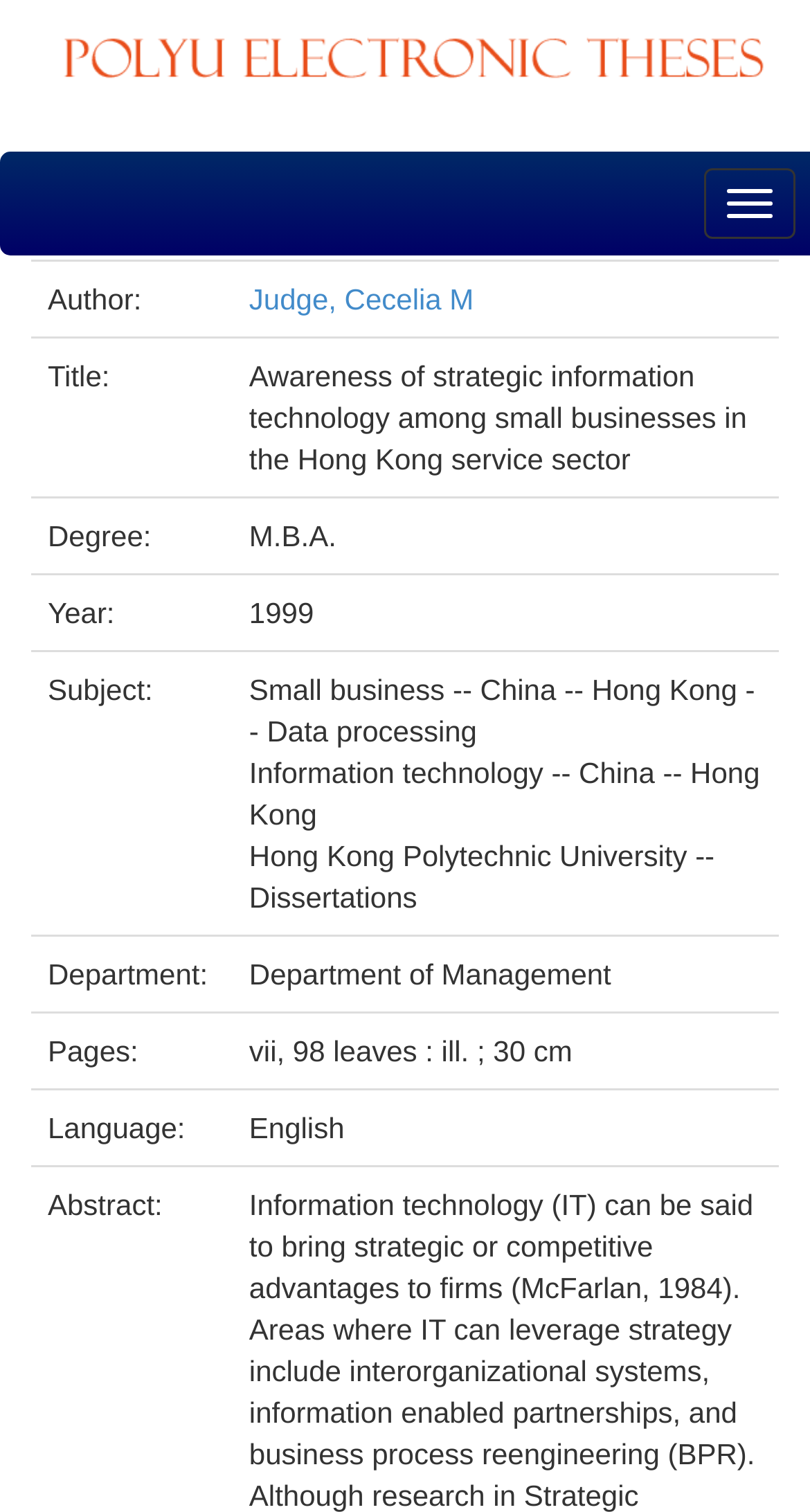From the webpage screenshot, identify the region described by Judge, Cecelia M. Provide the bounding box coordinates as (top-left x, top-left y, bottom-right x, bottom-right y), with each value being a floating point number between 0 and 1.

[0.308, 0.187, 0.585, 0.209]